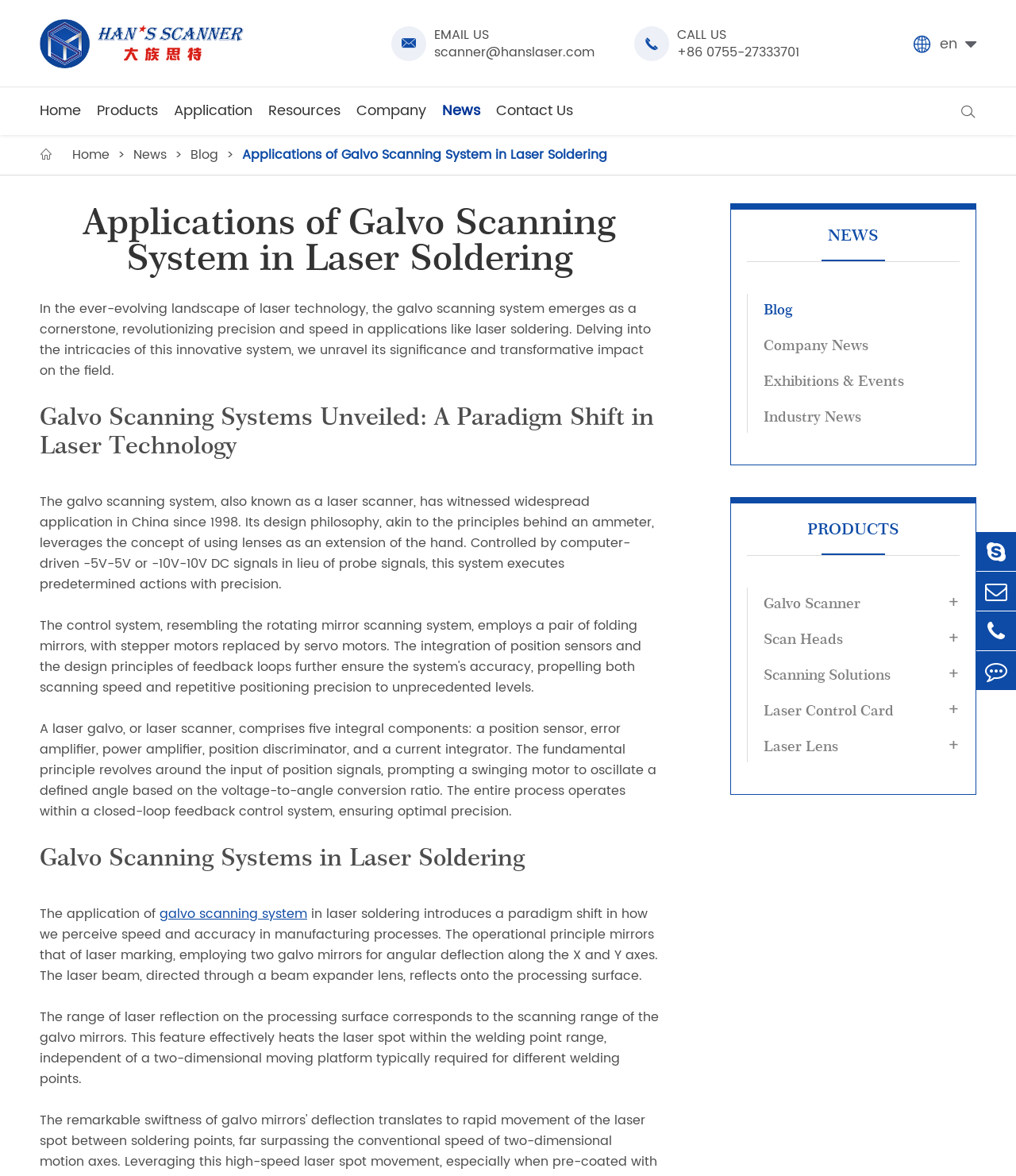What is the purpose of galvo scanning system?
Answer the question with as much detail as you can, using the image as a reference.

The purpose of the galvo scanning system can be inferred from the introductory paragraph, which states that it 'emerges as a cornerstone, revolutionizing precision and speed in applications like laser soldering'.